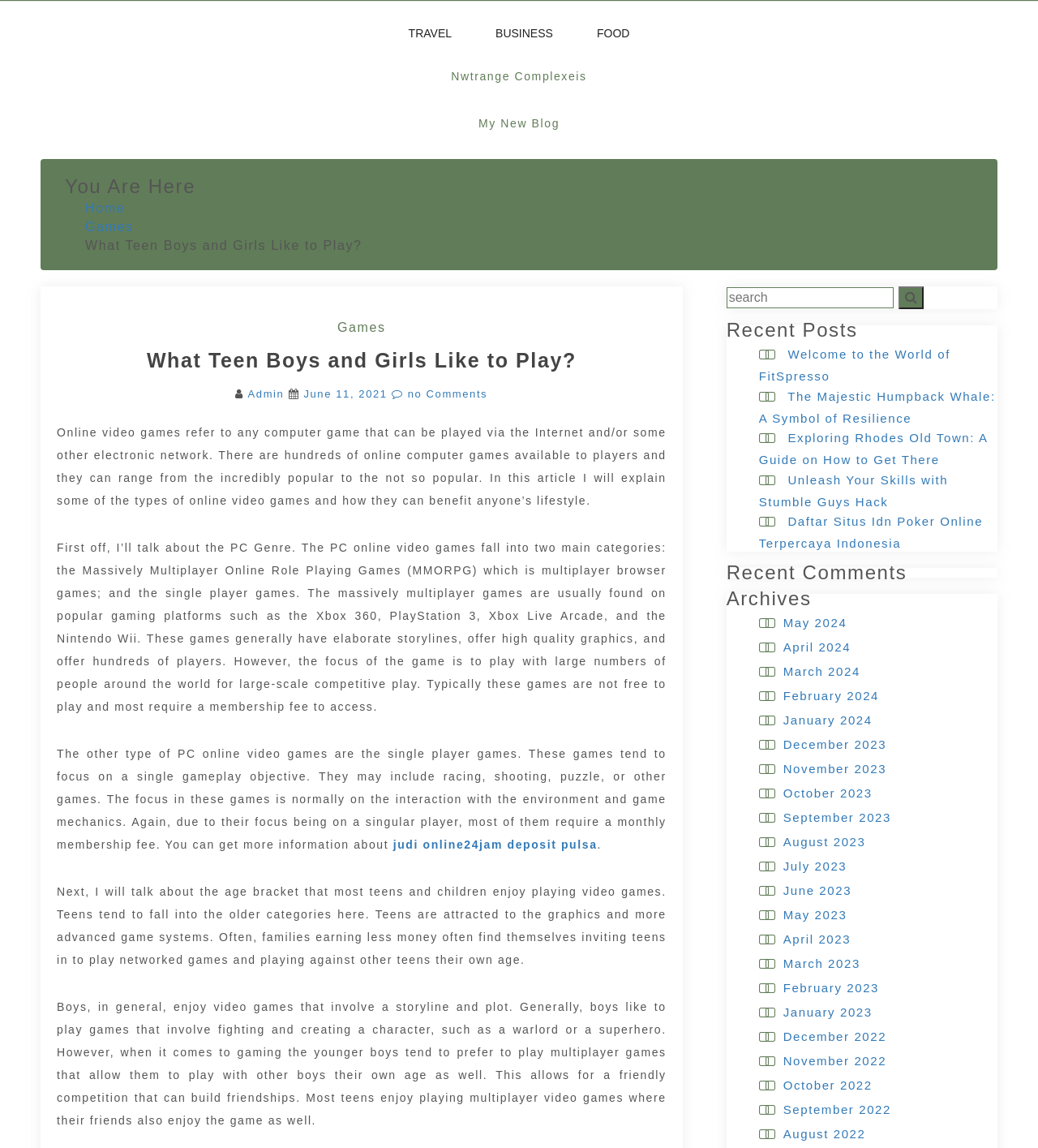What is the benefit of playing multiplayer games for teens?
Carefully examine the image and provide a detailed answer to the question.

The article suggests that playing multiplayer games allows teens to build friendships through friendly competition with other teens their own age.